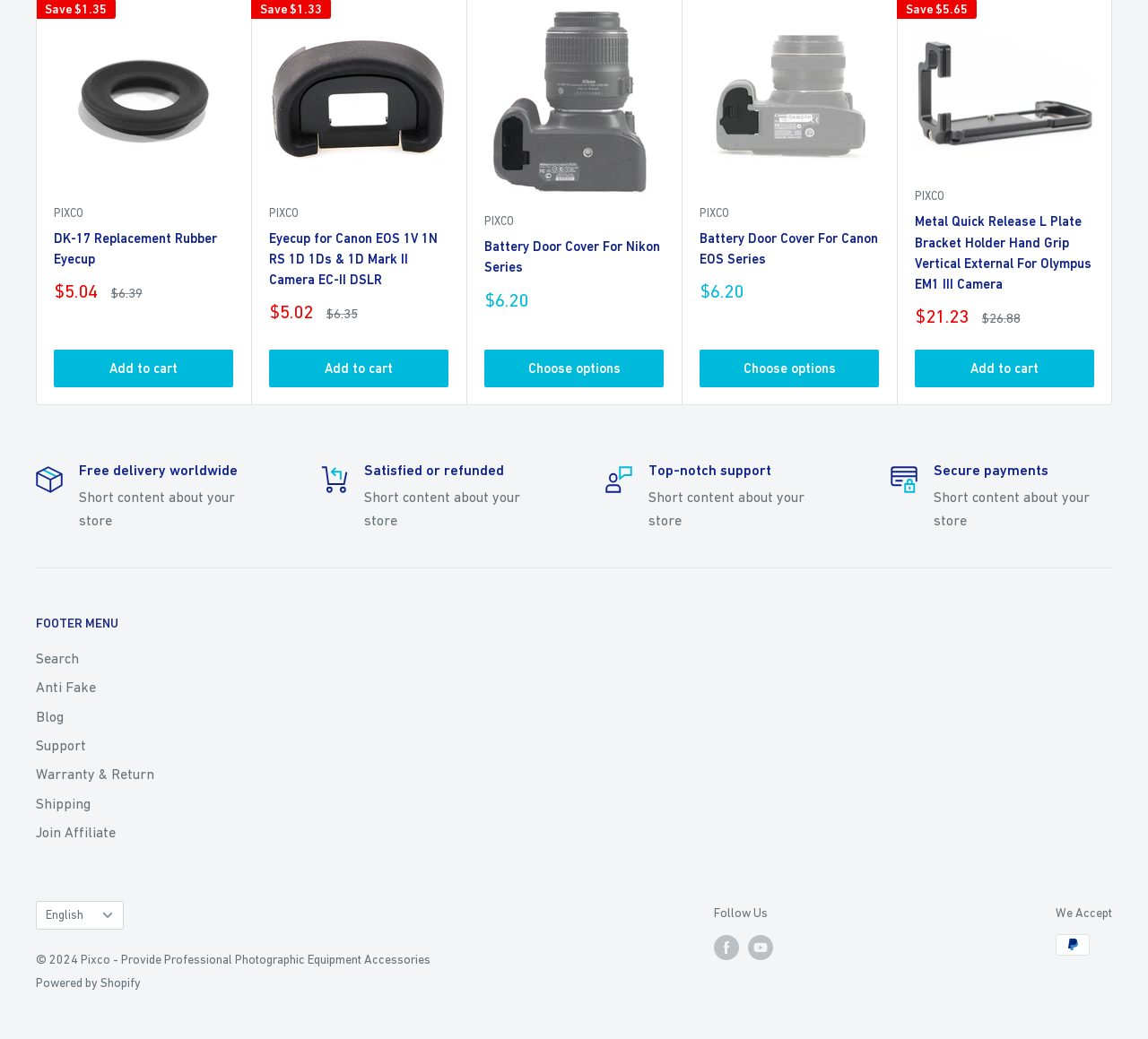Please identify the bounding box coordinates of the element that needs to be clicked to perform the following instruction: "Click the 'Next' button".

[0.955, 0.175, 0.982, 0.205]